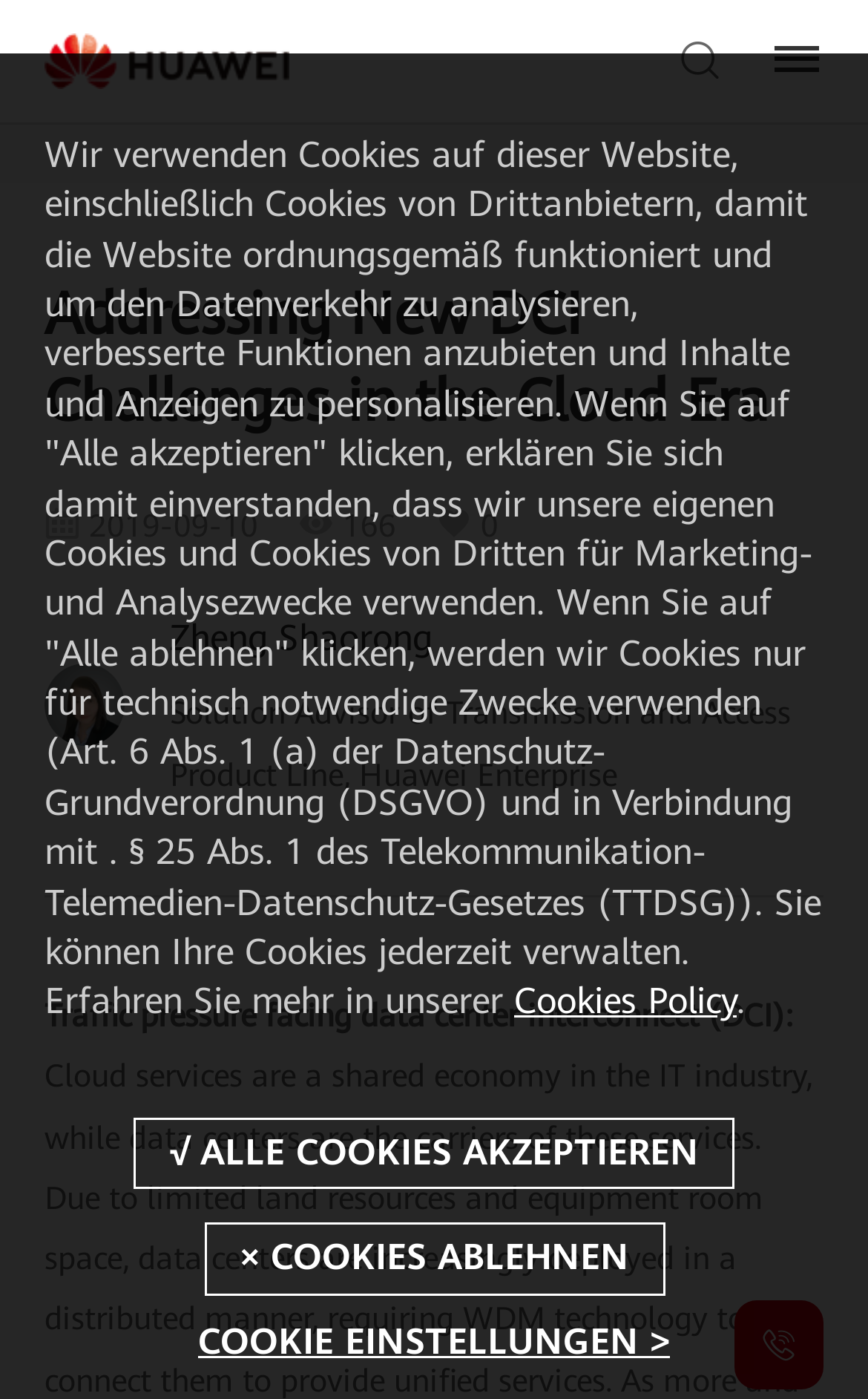Identify the coordinates of the bounding box for the element described below: "Cookies Policy". Return the coordinates as four float numbers between 0 and 1: [left, top, right, bottom].

[0.592, 0.701, 0.849, 0.731]